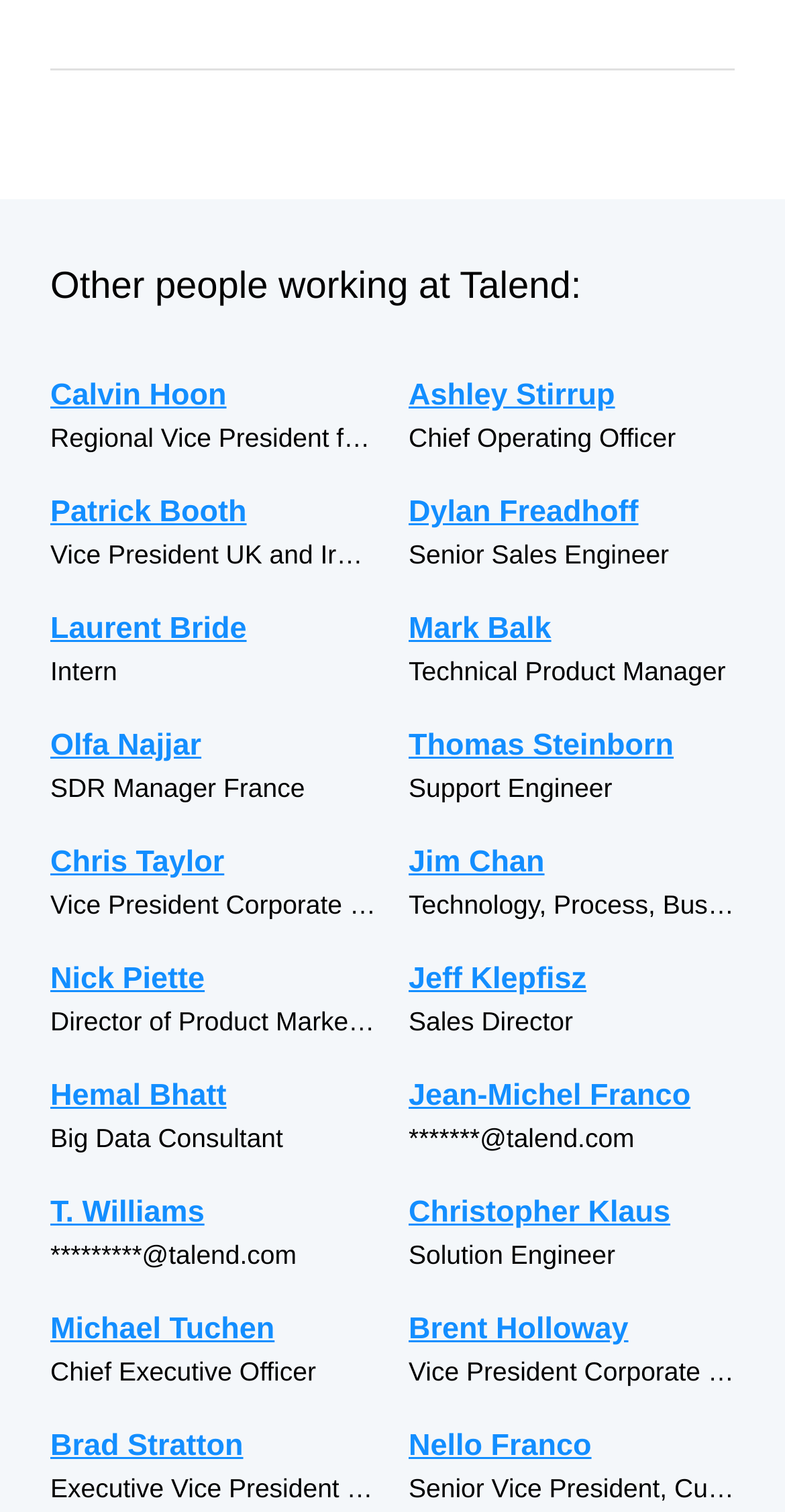Identify the bounding box coordinates of the area you need to click to perform the following instruction: "View Calvin Hoon's profile".

[0.064, 0.246, 0.479, 0.276]